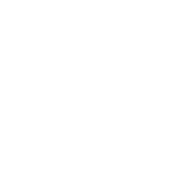Where can the nail dryer be used?
Based on the image, please offer an in-depth response to the question.

According to the caption, the nail dryer is designed for at-home or salon use, indicating that it can be used in both personal and professional settings.